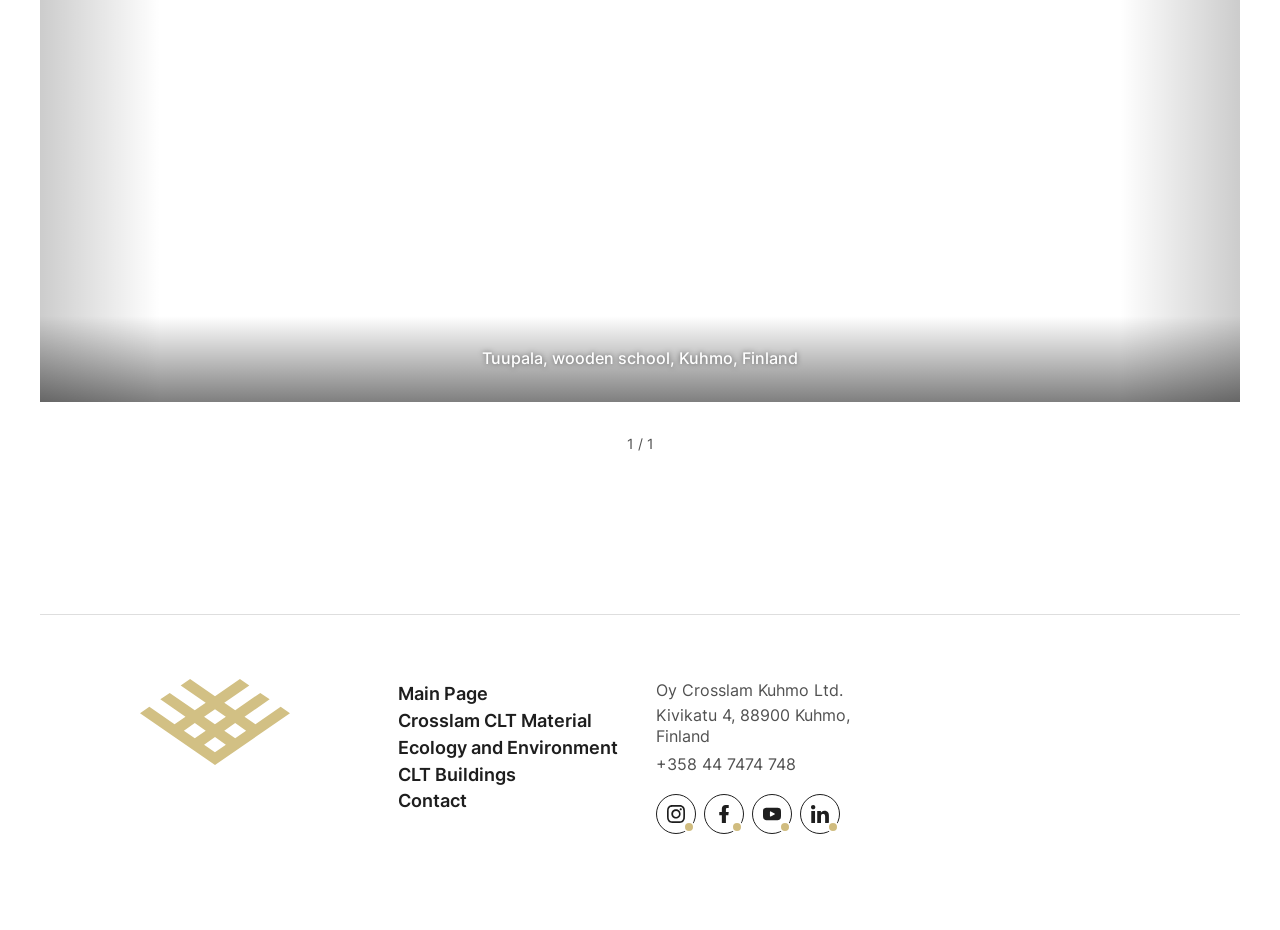Respond with a single word or phrase for the following question: 
How many social media links are there?

4